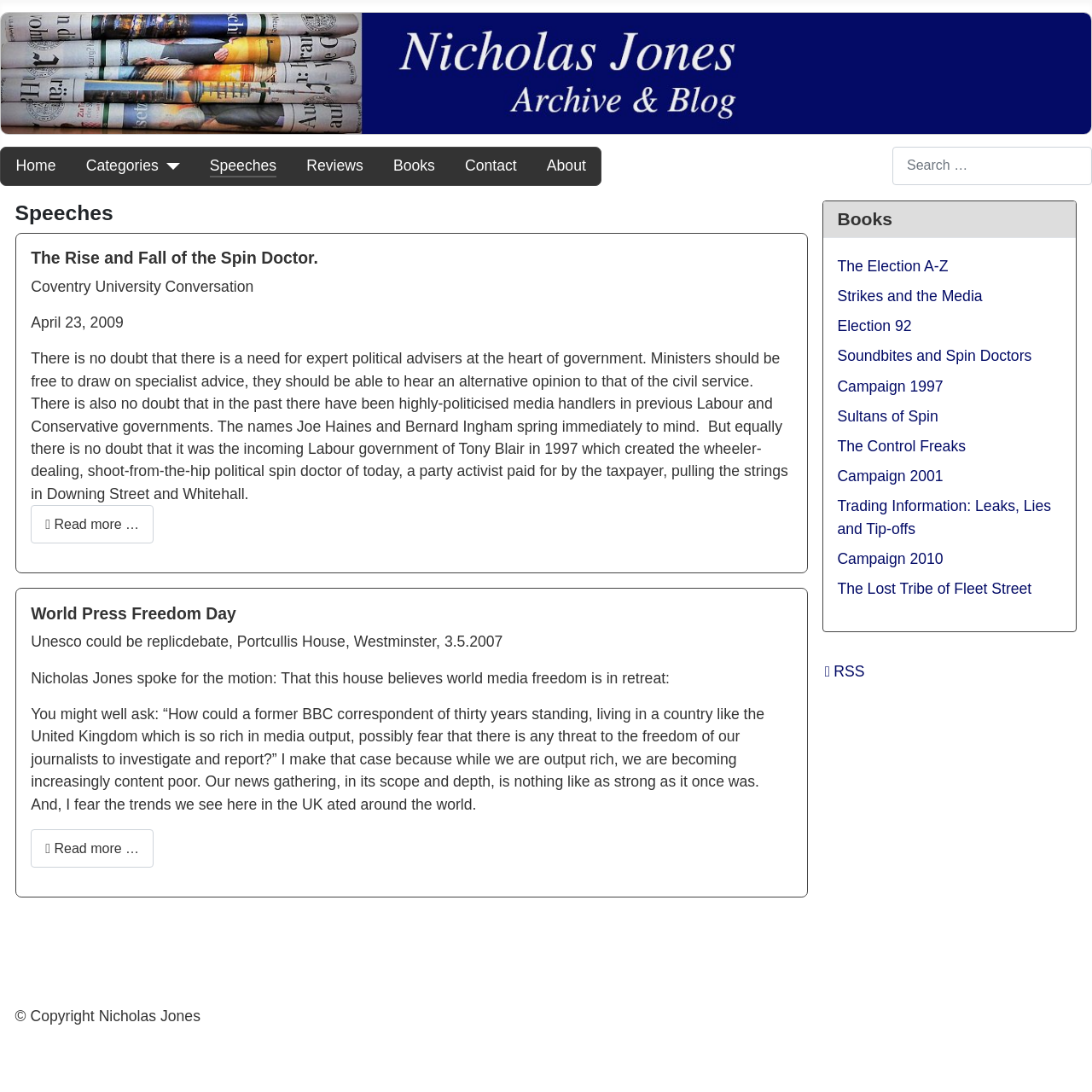Respond to the question below with a single word or phrase:
What is the name of the website?

Nicholas Jones - Blog and Archive Website